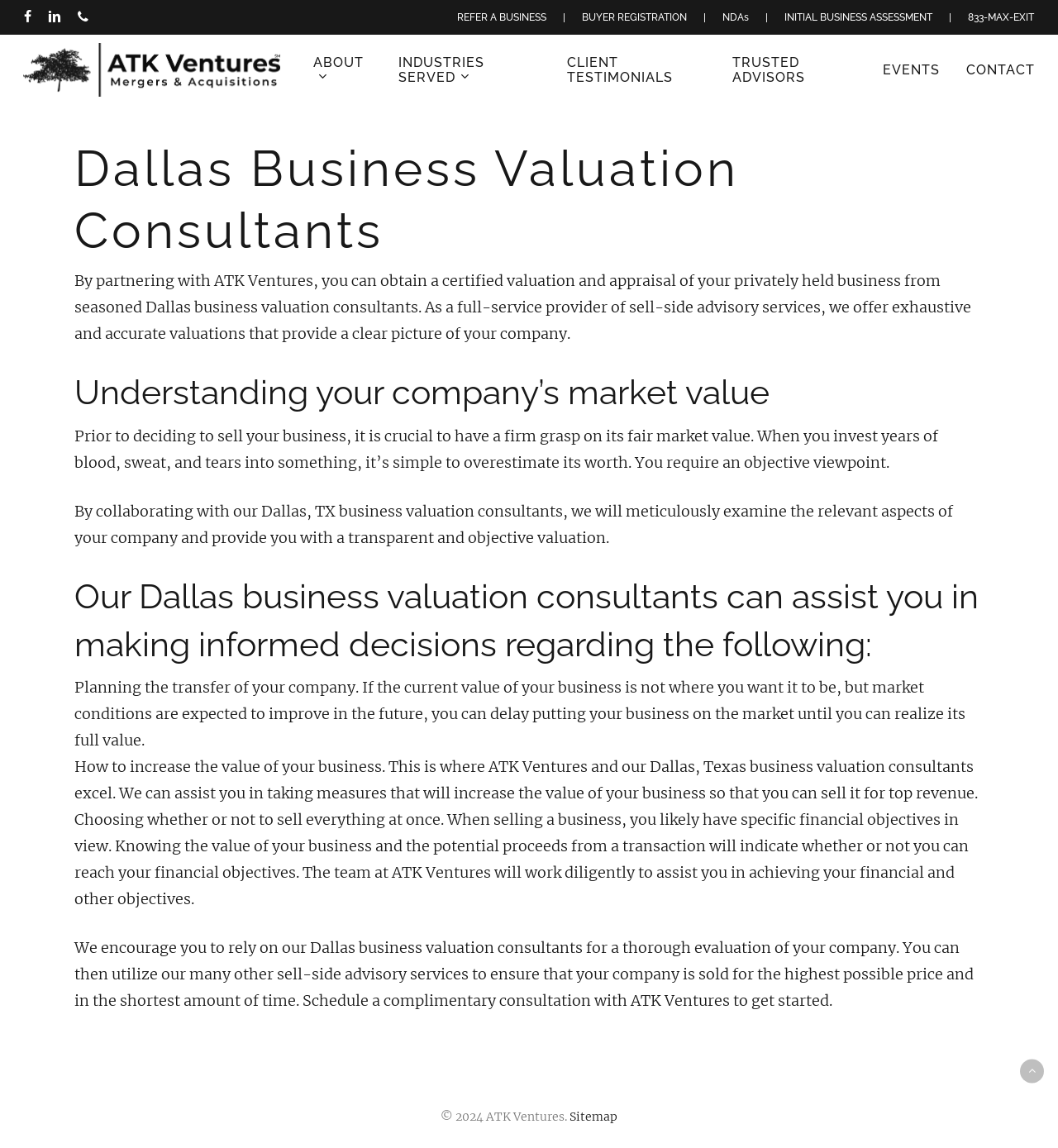Determine the bounding box coordinates for the area you should click to complete the following instruction: "Schedule a complimentary consultation".

[0.07, 0.817, 0.92, 0.88]